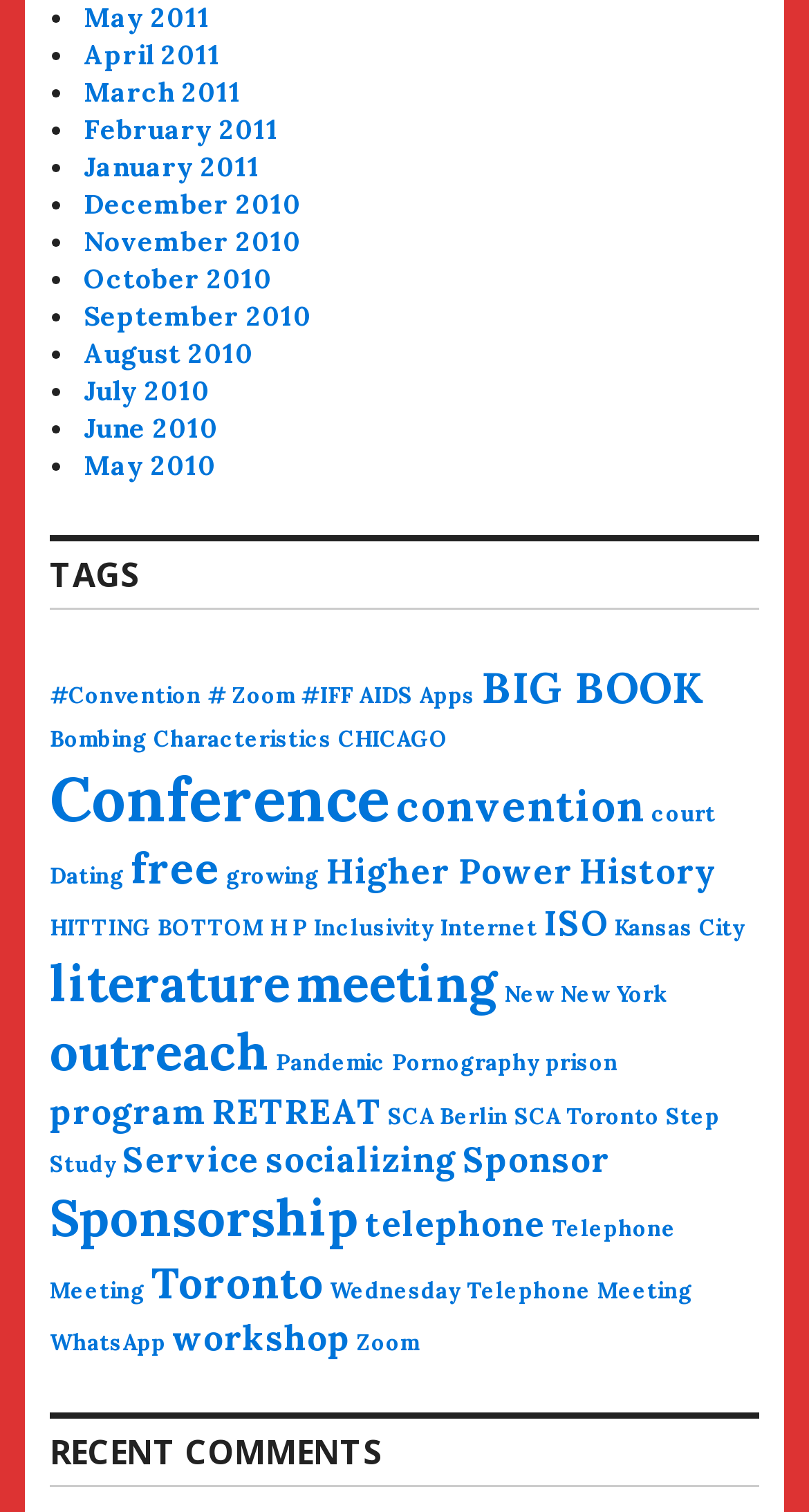What is the first month listed?
Based on the visual content, answer with a single word or a brief phrase.

May 2011